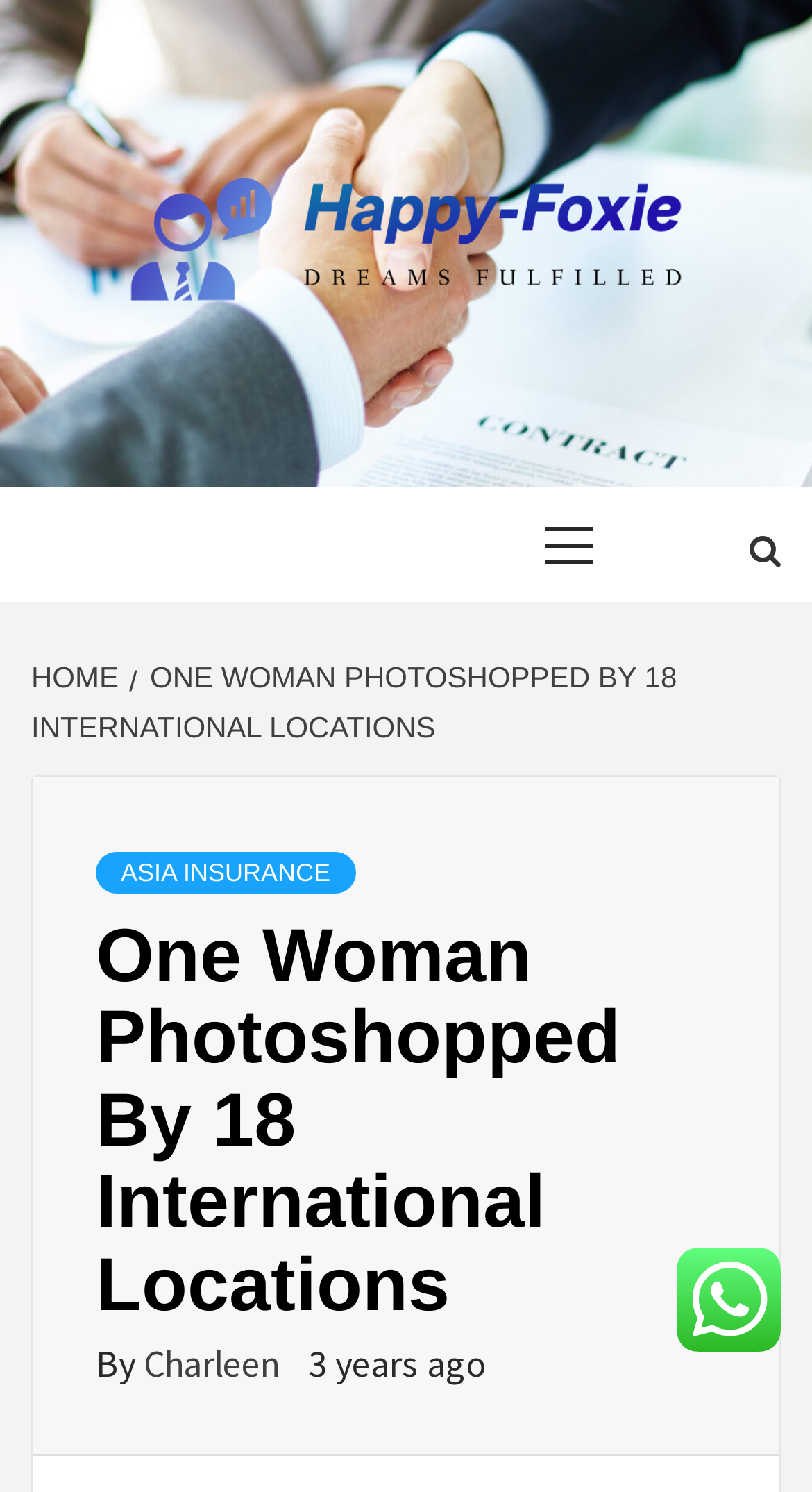Articulate a detailed summary of the webpage's content and design.

The webpage appears to be a blog post or article about a woman who has been photoshopped into 18 different international locations. At the top left of the page, there is a link to "Happy-Foxie" accompanied by an image with the same name. Below this, there is a link to "HAPPY-FOXIE" and a static text element that reads "DREAMS FULFILLED".

To the right of these elements, there is a primary menu with a static text label that reads "Primary Menu". Next to this menu, there is a link with a font awesome icon. Below these elements, there is a navigation section labeled "Breadcrumbs" that contains links to "HOME" and the current page, "ONE WOMAN PHOTOSHOPPED BY 18 INTERNATIONAL LOCATIONS".

The main content of the page is contained within a header section that spans most of the page width. This section contains a link to "ASIA INSURANCE", a heading that reads "One Woman Photoshopped By 18 International Locations", a link to the author "Charleen", and a static text element that indicates the post was published "3 years ago".

At the bottom right of the page, there is a large image that takes up most of the width of the page.